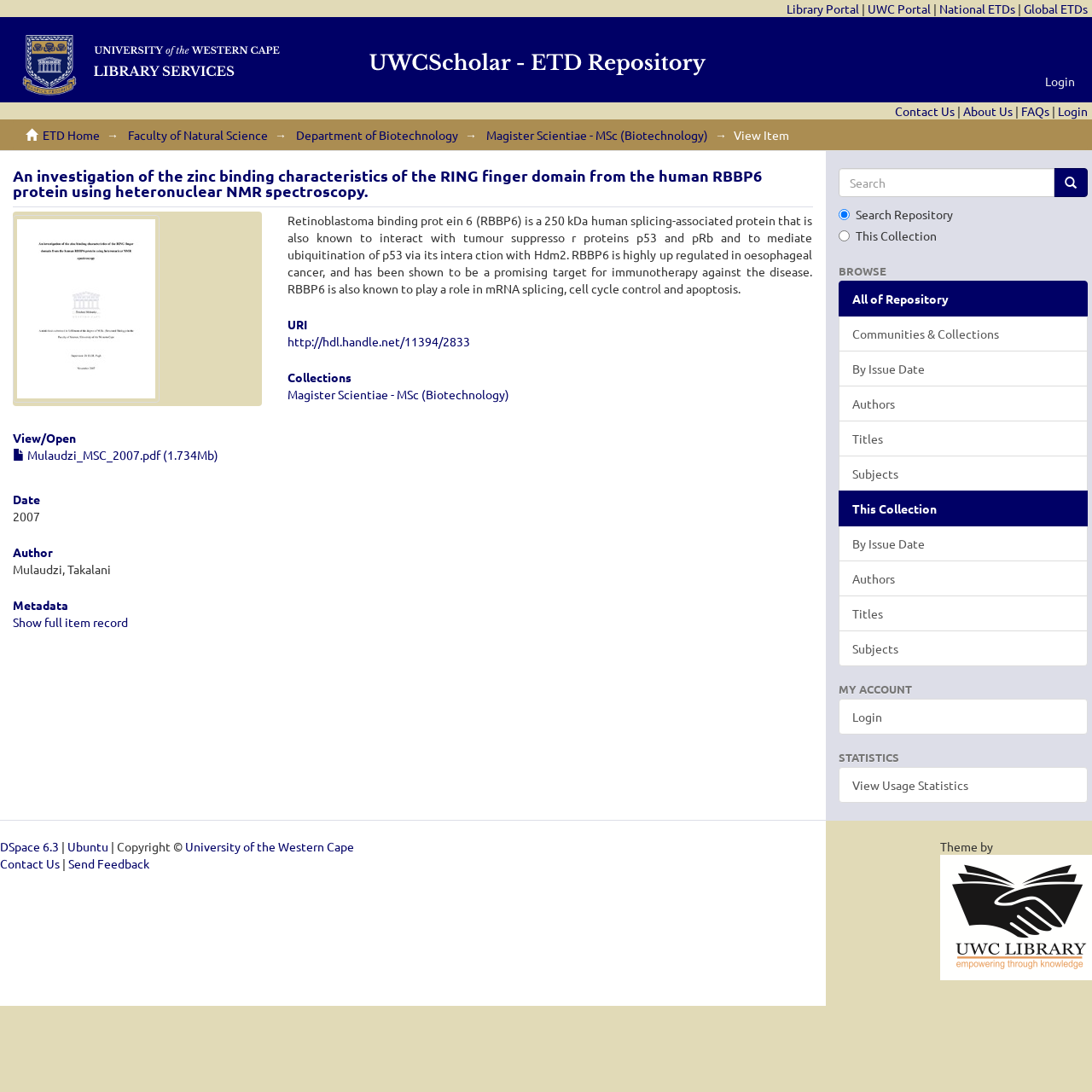Identify the bounding box coordinates for the element you need to click to achieve the following task: "Browse all of repository". Provide the bounding box coordinates as four float numbers between 0 and 1, in the form [left, top, right, bottom].

[0.78, 0.266, 0.868, 0.28]